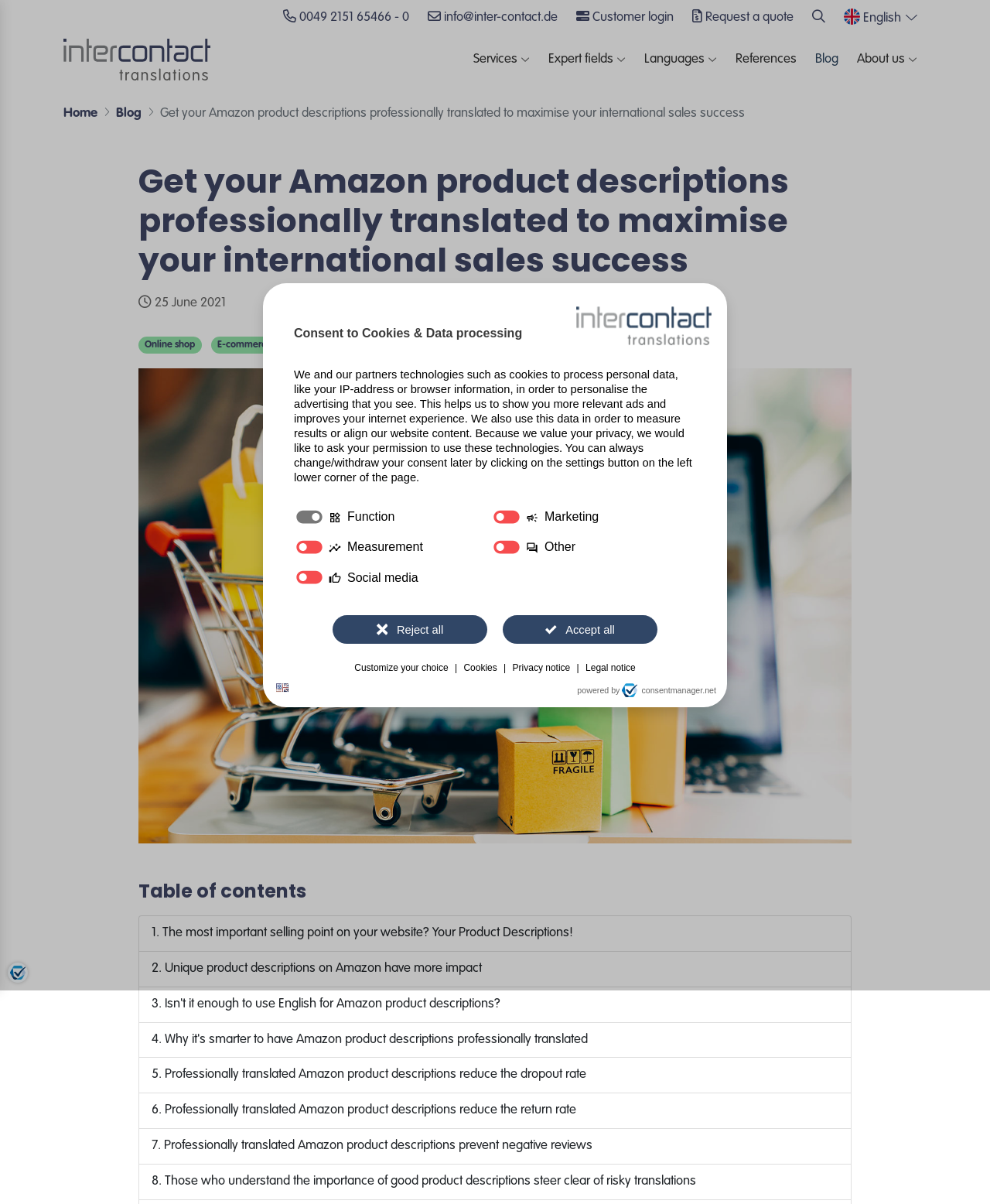Explain the contents of the webpage comprehensively.

This webpage is about Amazon product description translation services offered by Intercontact GmbH. At the top, there is a logo and a navigation menu with links to various sections of the website, including services, expert fields, languages, references, blog, and about us.

Below the navigation menu, there is a breadcrumbs section showing the current page's location in the website's hierarchy. The main content of the page starts with a heading that reads "Get your Amazon product descriptions professionally translated to maximise your international sales success." This heading is followed by a static text that provides more information about the importance of professional translation for Amazon product descriptions.

On the left side of the page, there is an image of the Amazon website, and on the right side, there are links to related topics, including online shop and e-commerce. Below the image, there is a table of contents with links to various sections of the page, including the importance of product descriptions, the impact of unique product descriptions on Amazon, and the benefits of professionally translated product descriptions.

At the bottom of the page, there are links to the company's social media profiles, a customer login link, and a request a quote link. There is also a language selection button and a privacy settings button.

A modal dialog box appears on top of the page, asking for consent to cookies and data processing. The dialog box contains a heading, a static text explaining the purpose of the consent, and a form with checkboxes for different purposes, including marketing, measurement, and social media. There are also buttons to reject all, accept all, or customize the consent.